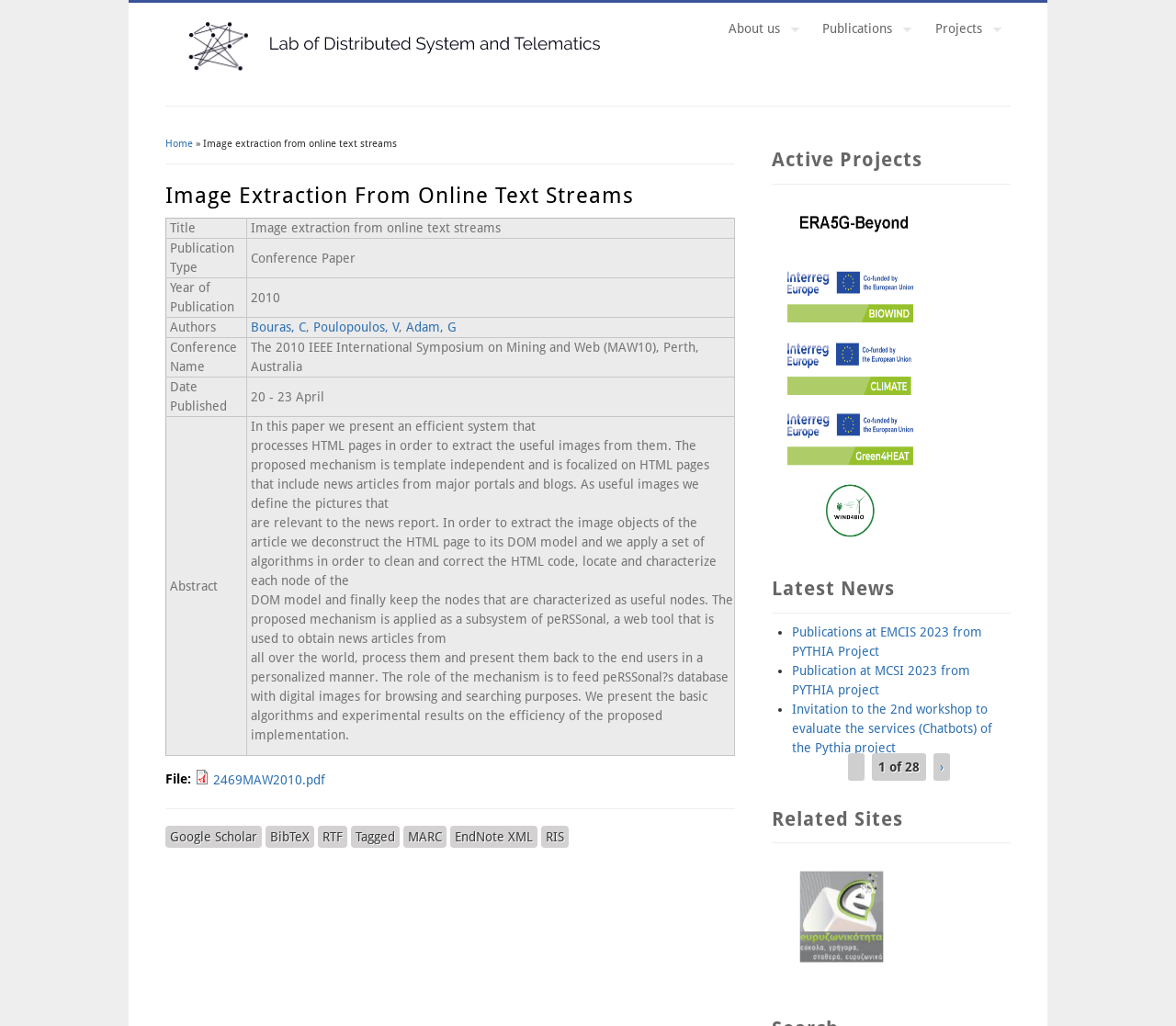Pinpoint the bounding box coordinates of the element to be clicked to execute the instruction: "Go to the 'About us' page".

[0.607, 0.003, 0.688, 0.053]